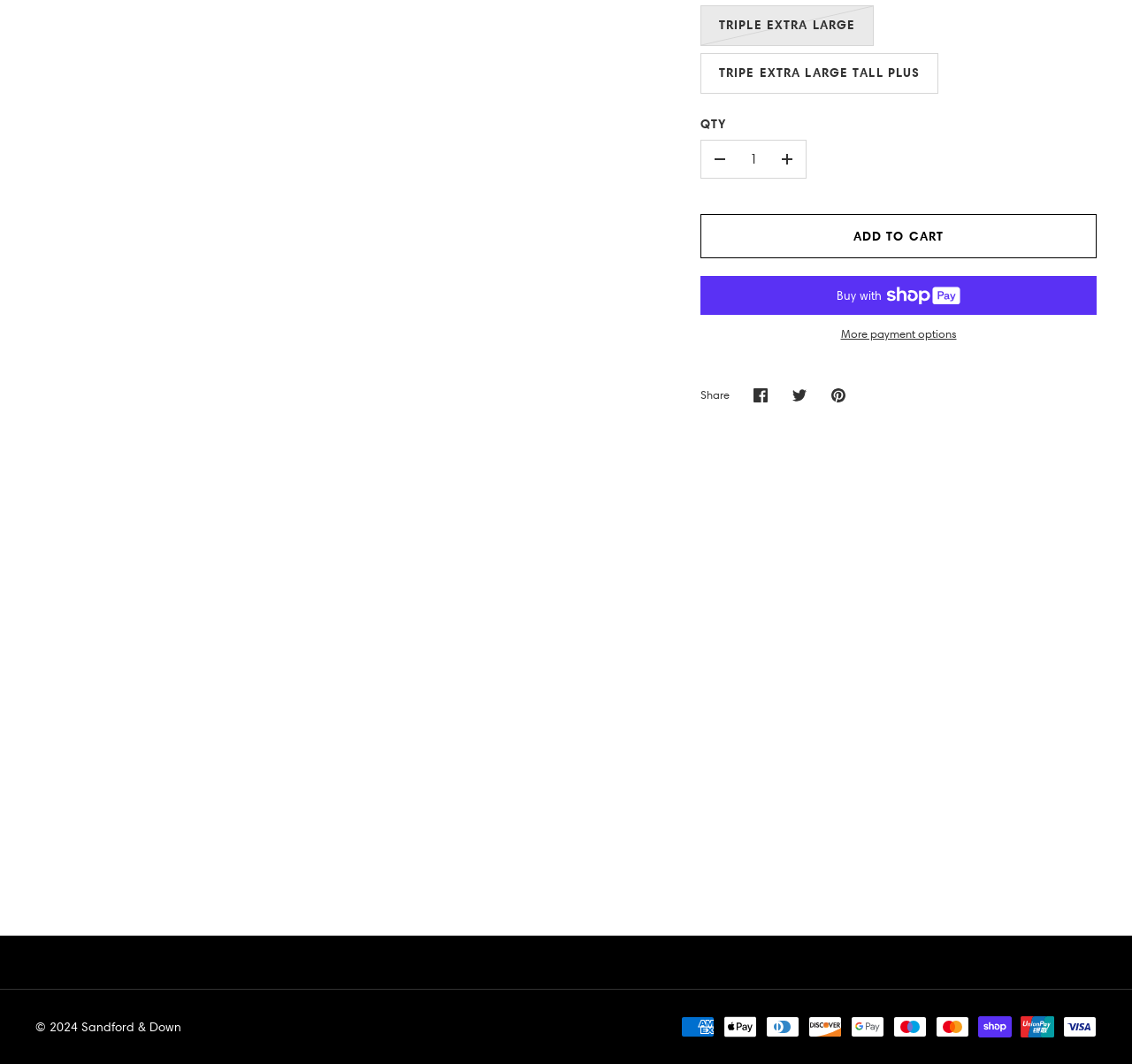Please find the bounding box for the UI component described as follows: "Buy now with ShopPayBuy with".

[0.619, 0.259, 0.969, 0.296]